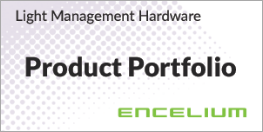What is the purpose of the background design?
Please provide a single word or phrase as your answer based on the screenshot.

Adds a modern touch